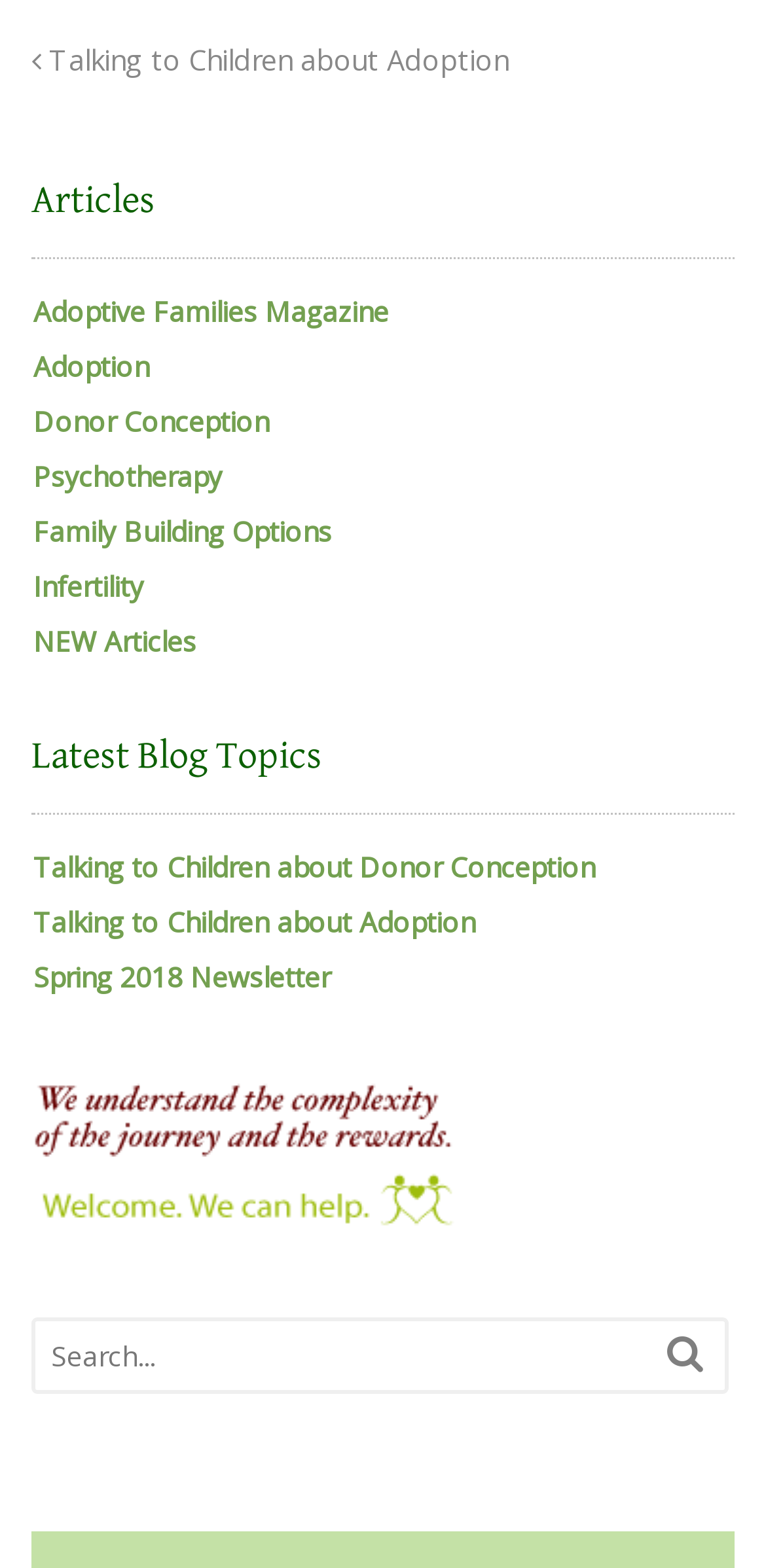What is the theme of the webpage?
Please provide a single word or phrase answer based on the image.

Family and Adoption